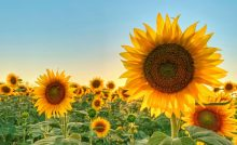What is the dominant color of the sky in the image?
Answer the question based on the image using a single word or a brief phrase.

Blue